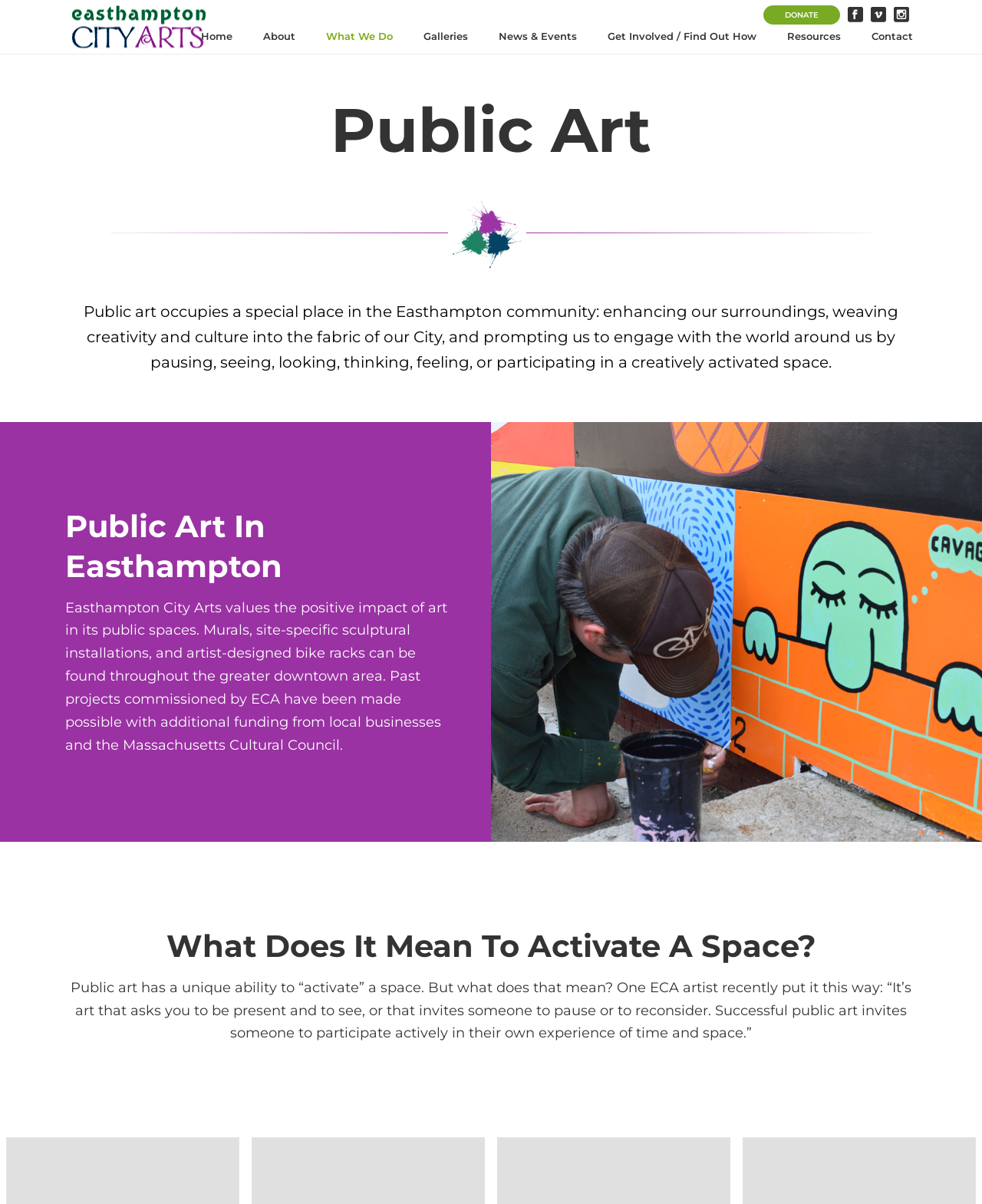Who funds public art projects in Easthampton?
Please provide a detailed and comprehensive answer to the question.

The webpage mentions that past projects commissioned by ECA have been made possible with additional funding from local businesses and the Massachusetts Cultural Council.